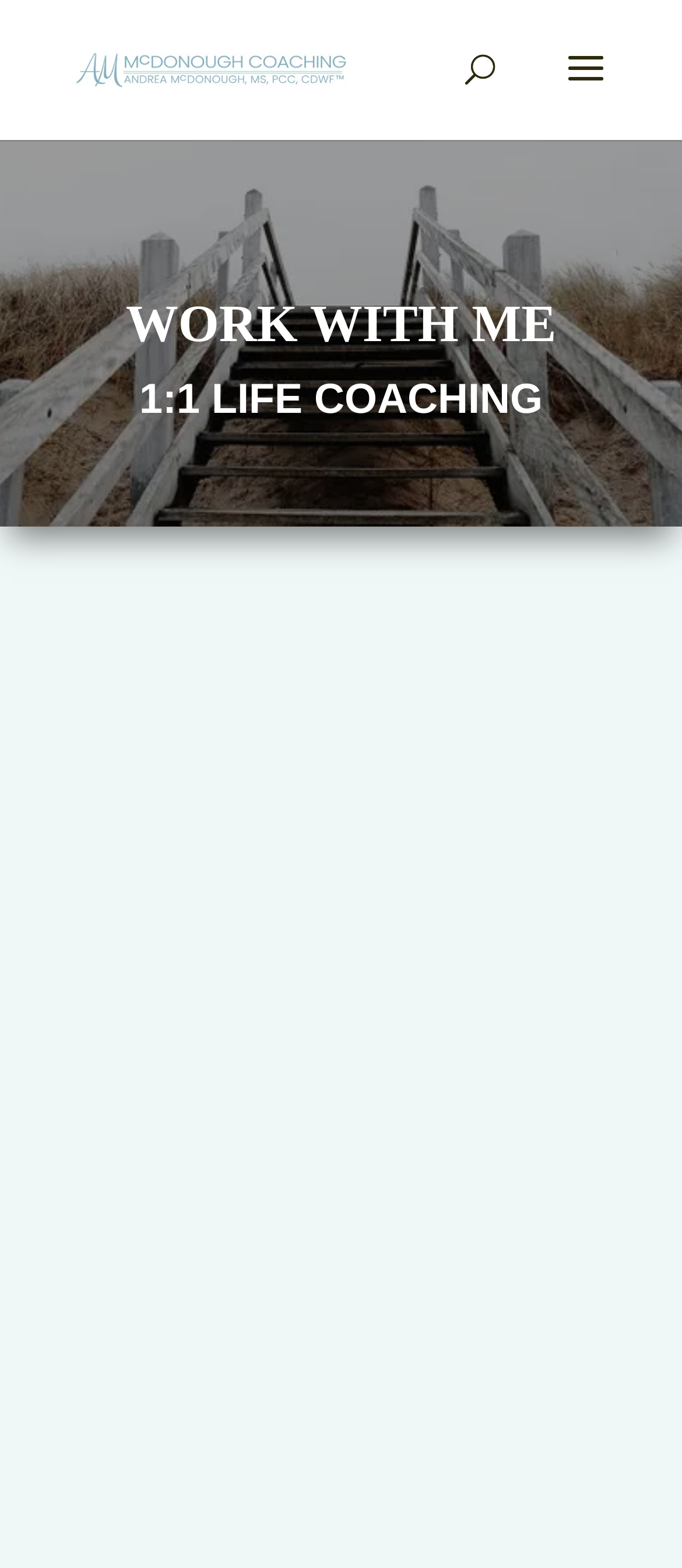Could you please study the image and provide a detailed answer to the question:
What is the purpose of the image on the webpage?

The image on the webpage, which occupies a significant portion of the screen, seems to be used for decorative purposes, as it does not contain any text or apparent functionality.